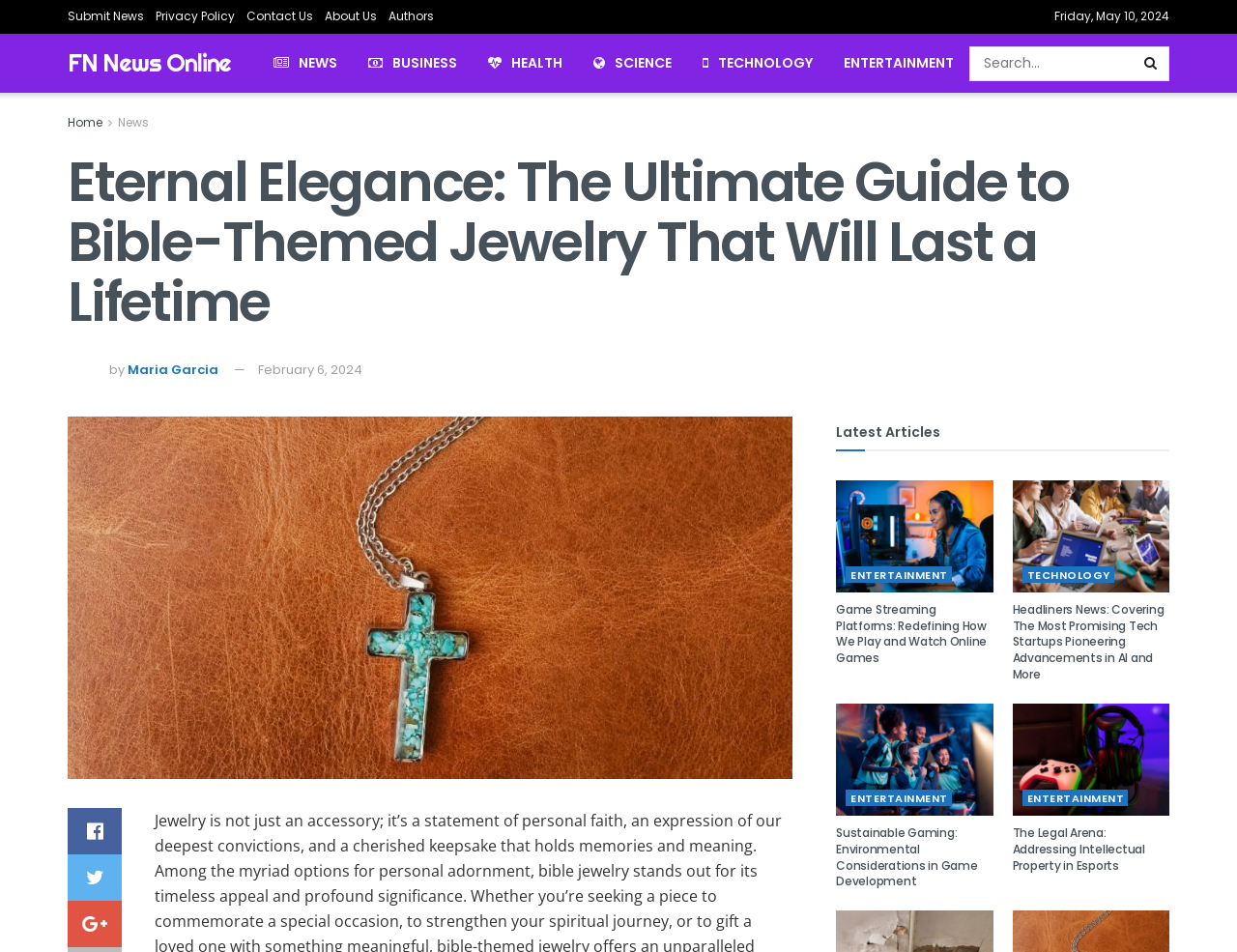Please determine the bounding box coordinates of the element's region to click in order to carry out the following instruction: "Search for something". The coordinates should be four float numbers between 0 and 1, i.e., [left, top, right, bottom].

[0.784, 0.048, 0.945, 0.085]